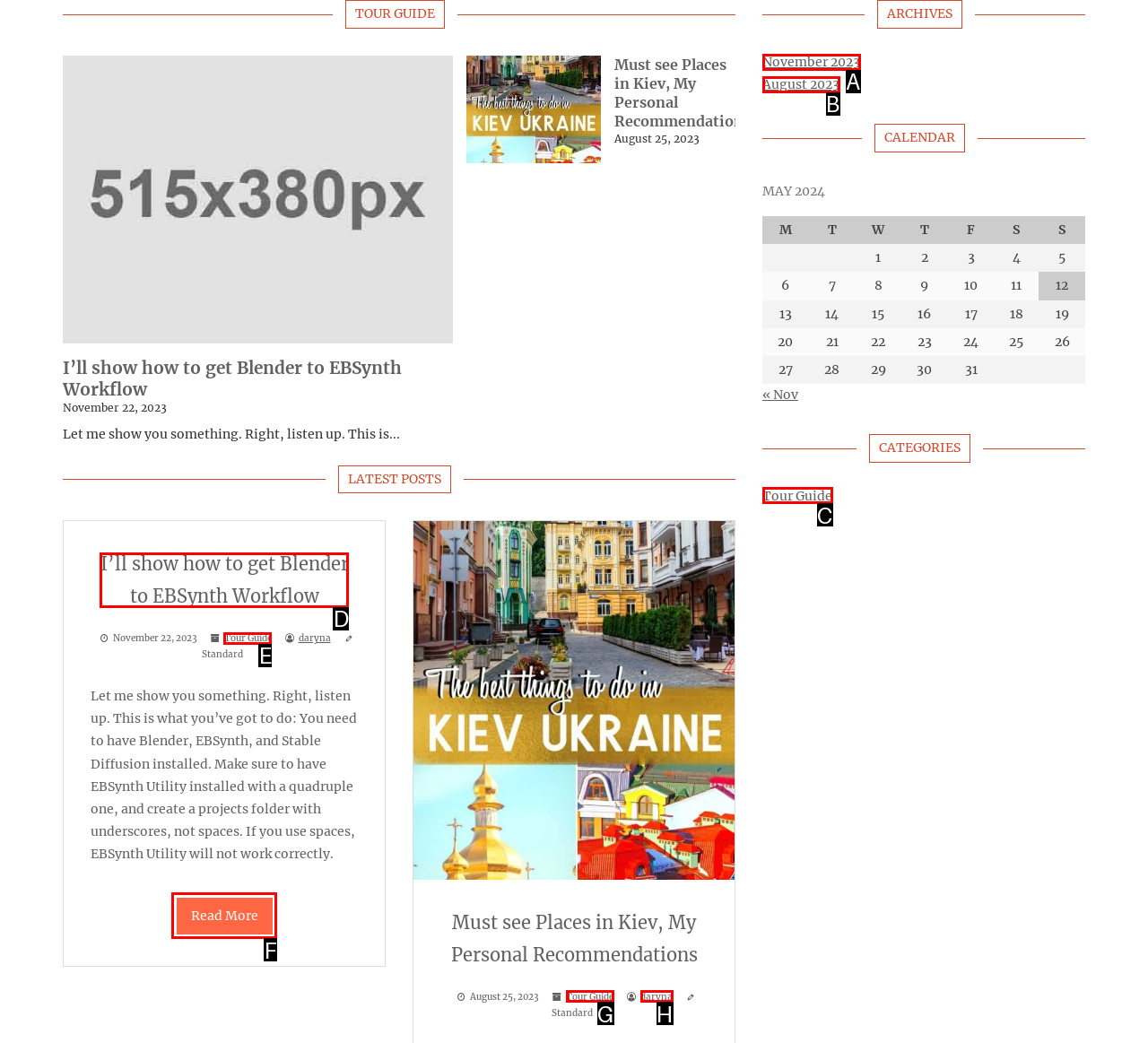Which option corresponds to the following element description: November 2023?
Please provide the letter of the correct choice.

A